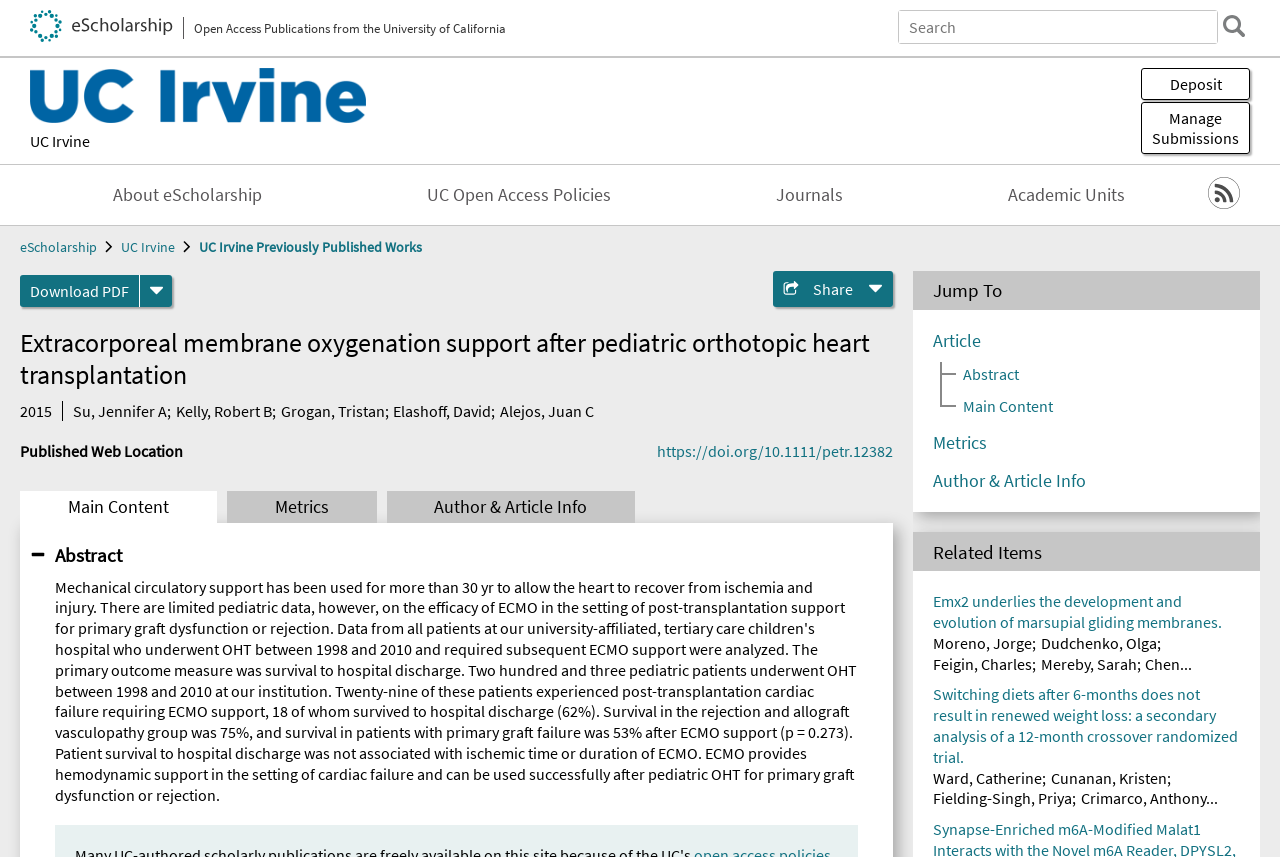Answer the following query concisely with a single word or phrase:
What is the name of the university on the banner?

UC Irvine